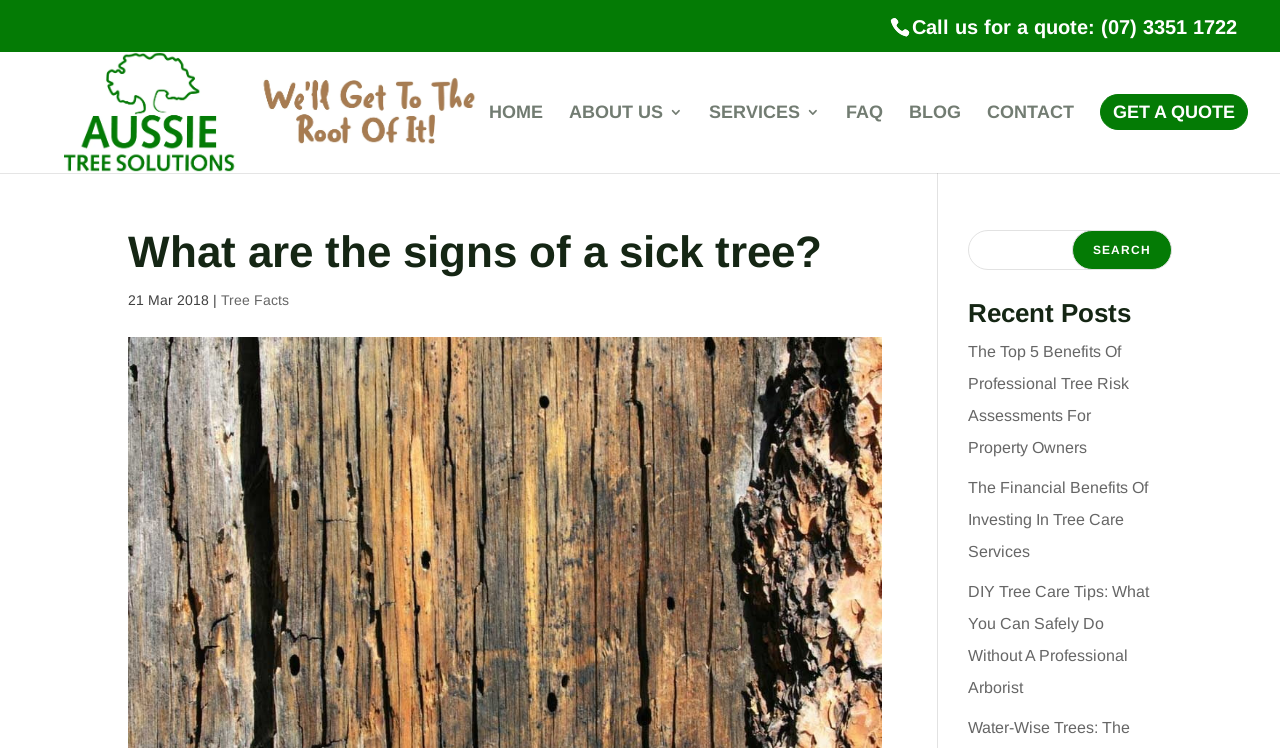Determine the bounding box coordinates of the element's region needed to click to follow the instruction: "Search for something". Provide these coordinates as four float numbers between 0 and 1, formatted as [left, top, right, bottom].

[0.053, 0.069, 0.953, 0.072]